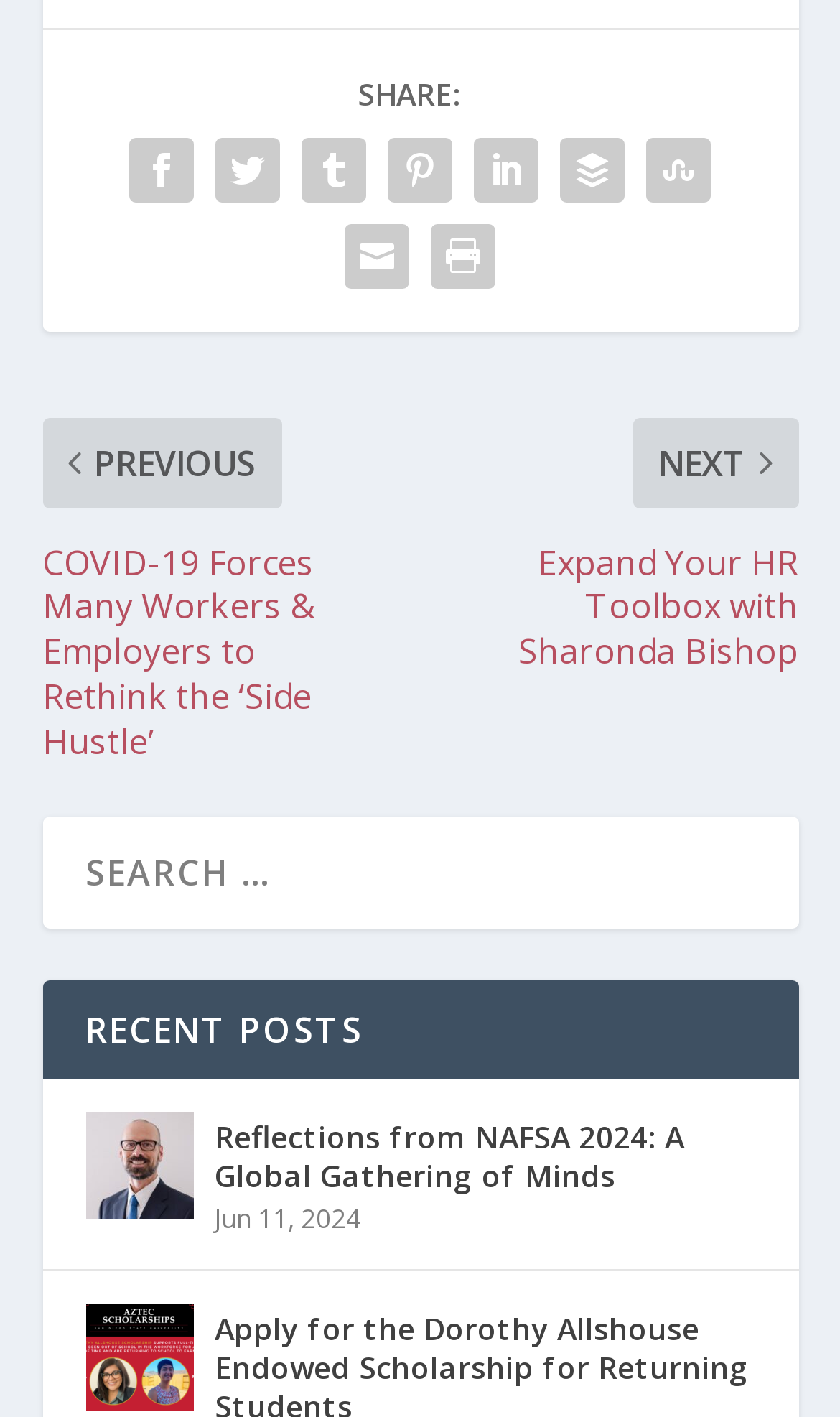Identify the bounding box coordinates of the region that should be clicked to execute the following instruction: "Apply for the Dorothy Allshouse Endowed Scholarship".

[0.101, 0.919, 0.229, 0.995]